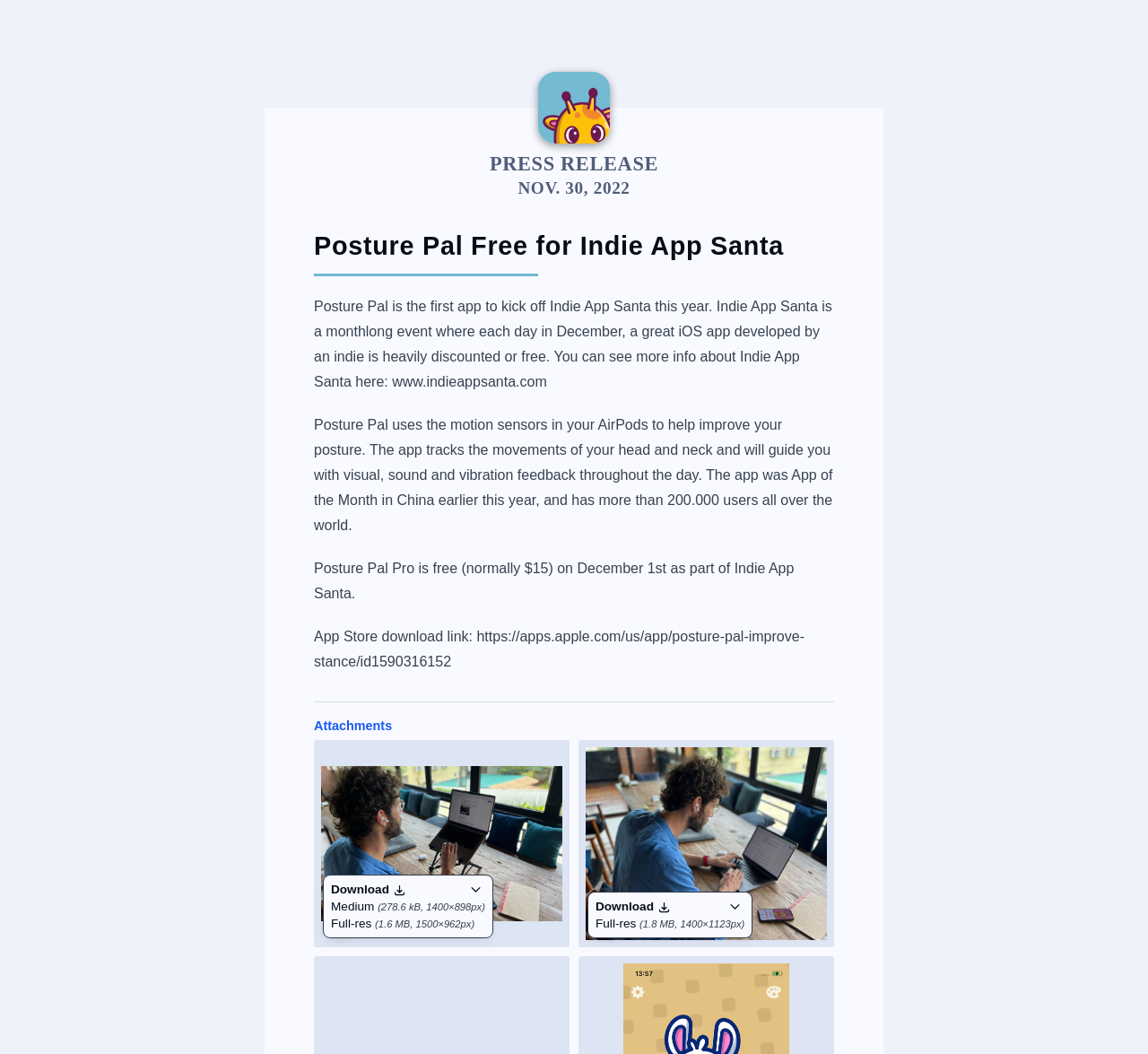Offer a detailed account of what is visible on the webpage.

The webpage appears to be a press release announcing that Posture Pal is the first app to participate in Indie App Santa, a month-long event where each day in December, a great iOS app developed by an indie is heavily discounted or free.

At the top of the page, there are three headings: "PRESS RELEASE", "NOV. 30, 2022", and "Posture Pal Free for Indie App Santa". Below these headings, there are three paragraphs of text that describe Posture Pal, its features, and its participation in Indie App Santa.

The first paragraph explains that Posture Pal is the first app to kick off Indie App Santa this year and provides a brief description of the event. The second paragraph describes the app's features, including its ability to track the movements of the user's head and neck and provide visual, sound, and vibration feedback. The third paragraph announces that Posture Pal Pro will be free on December 1st as part of Indie App Santa.

Below the paragraphs, there is a separator line, followed by a heading "Attachments" and several images and buttons. The images appear to be screenshots of the app, and the buttons allow users to download the images in different resolutions. There are also links to download the images in full resolution.

The layout of the page is organized, with clear headings and concise text. The images and buttons are arranged in a logical manner, making it easy to navigate the page.